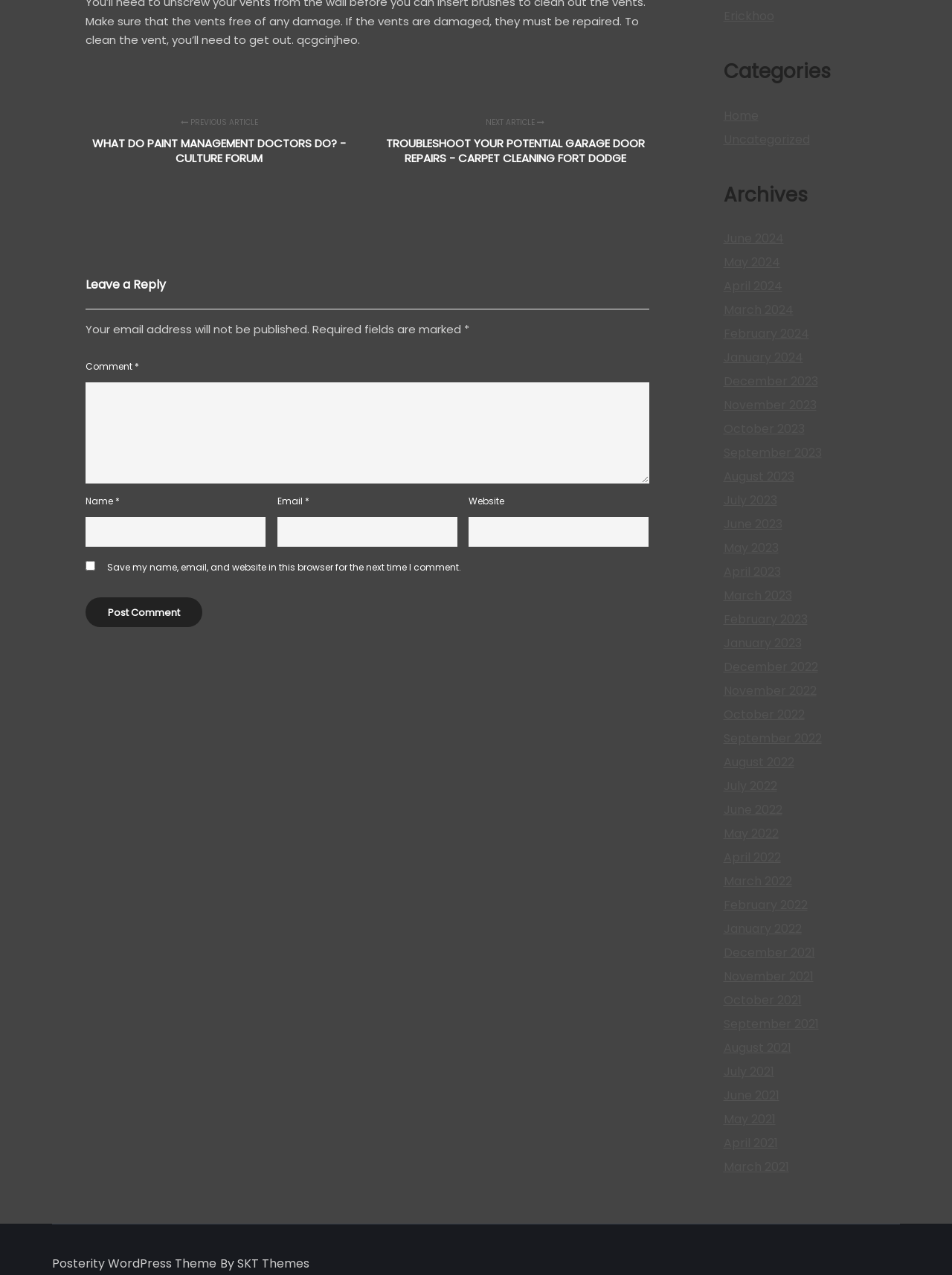Could you indicate the bounding box coordinates of the region to click in order to complete this instruction: "Click the 'Home' link".

[0.76, 0.084, 0.796, 0.097]